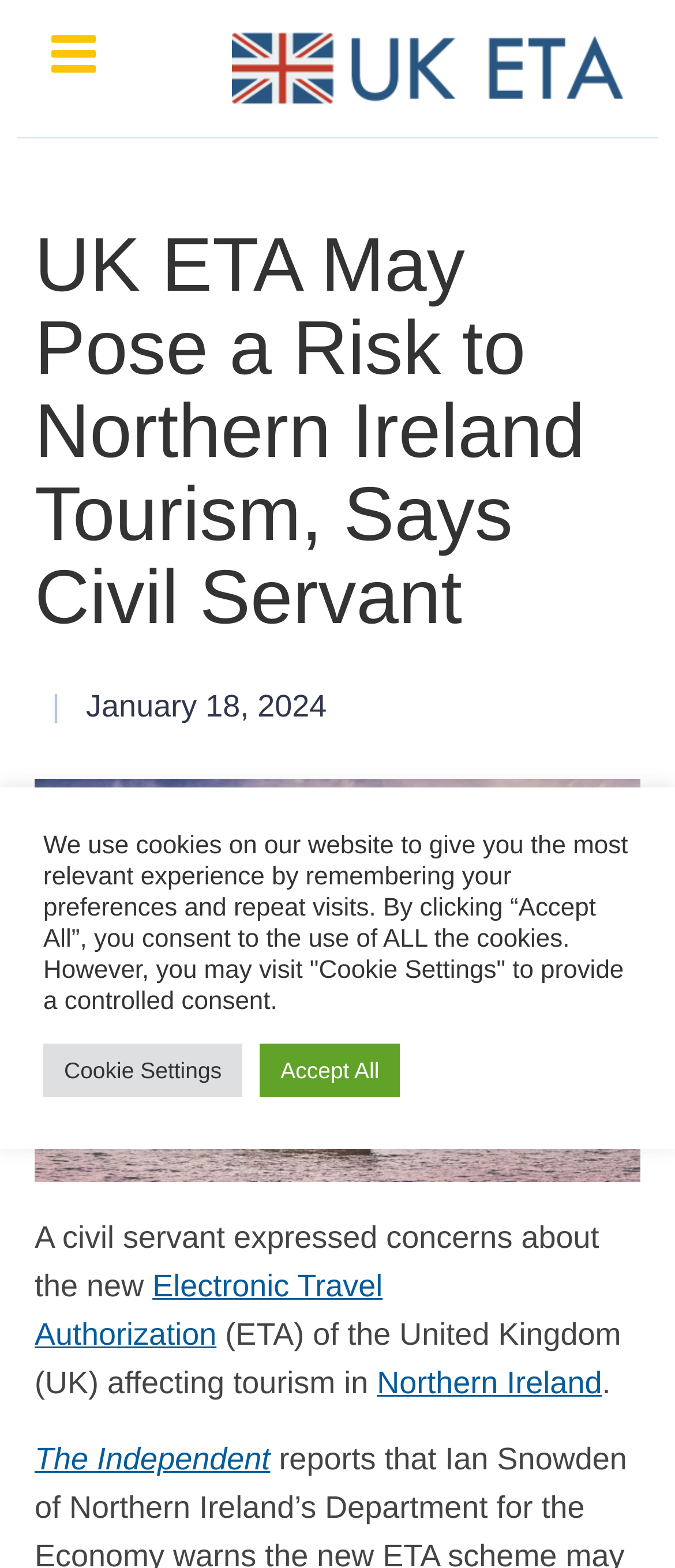Give a short answer to this question using one word or a phrase:
What is the topic of the article?

ETA and tourism